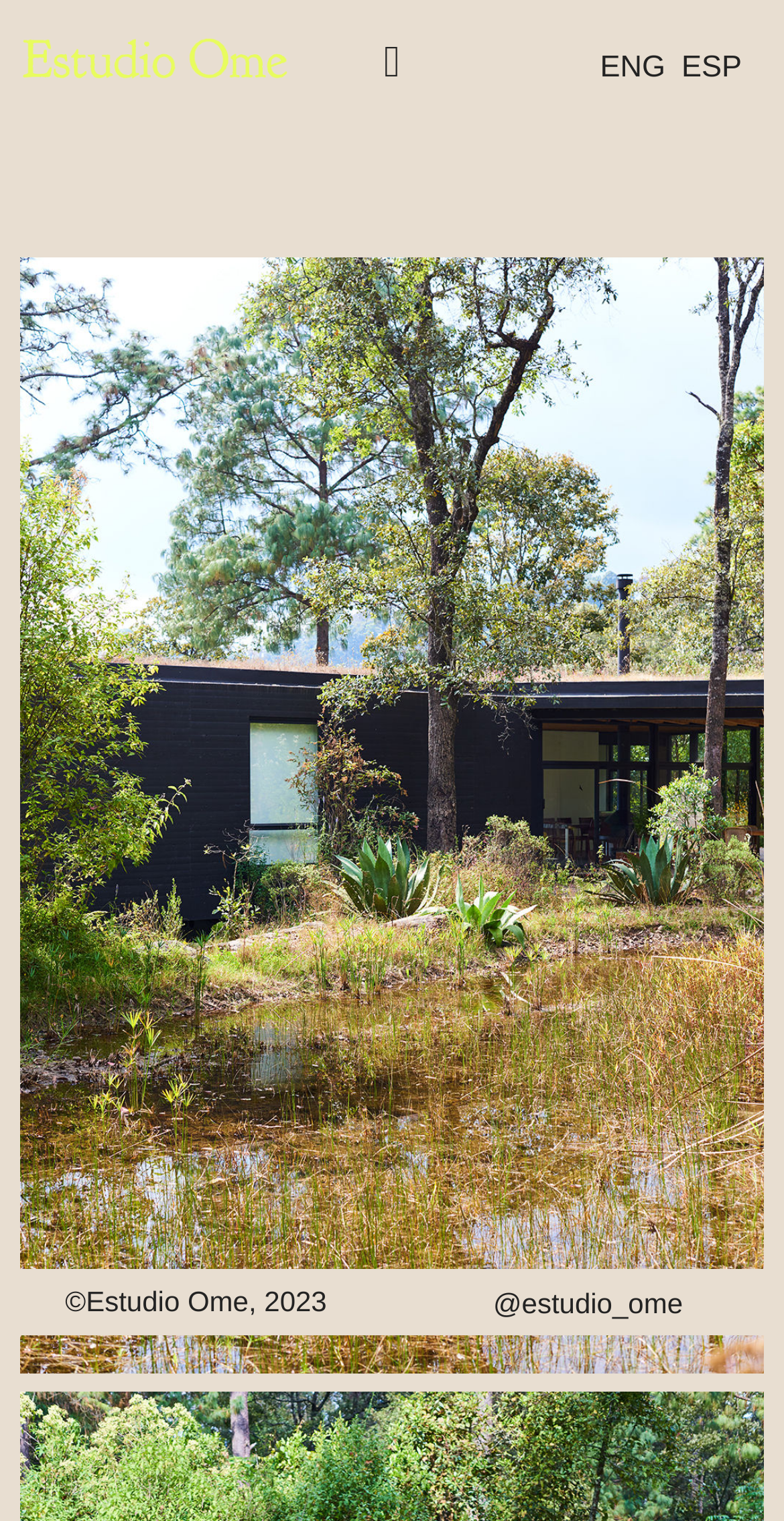Please reply with a single word or brief phrase to the question: 
What is the position of the logo on the webpage?

Top-left